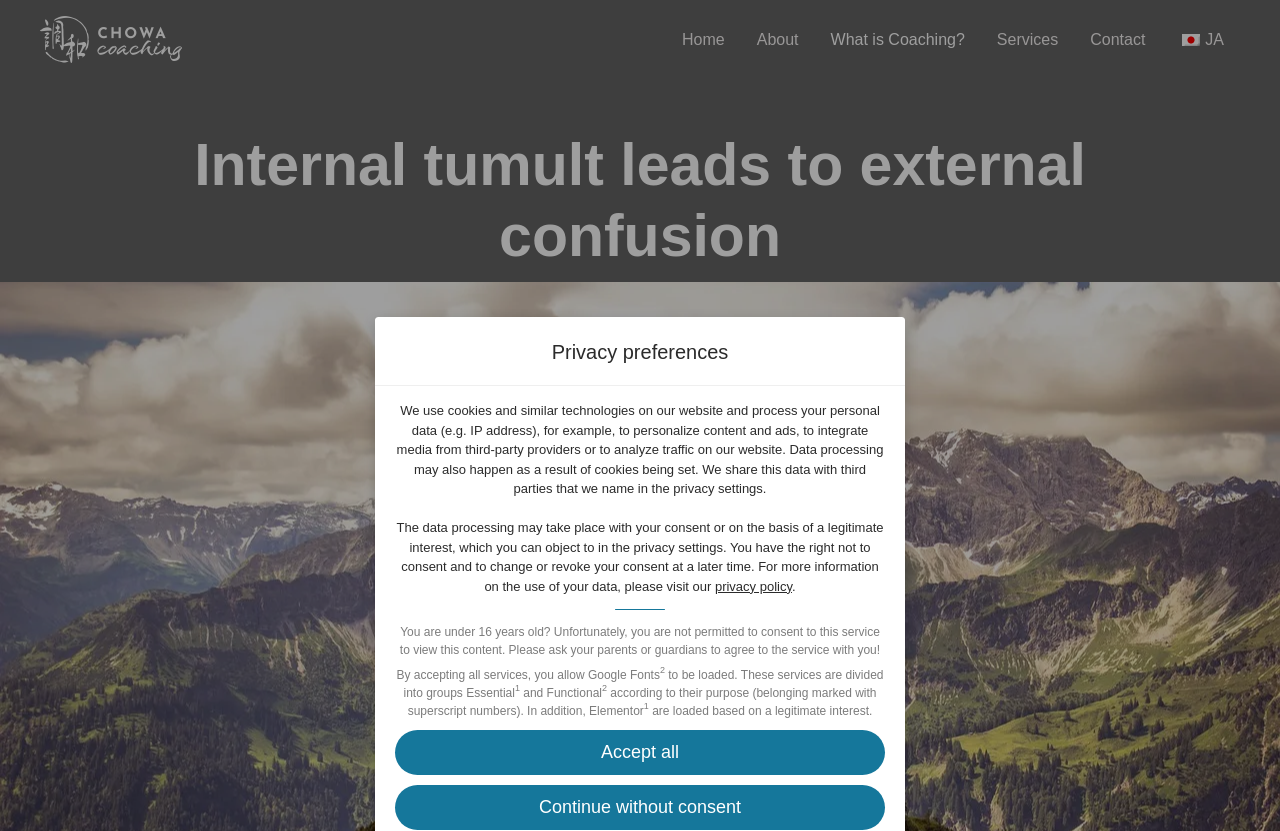Find the bounding box coordinates of the clickable element required to execute the following instruction: "Click Accept all". Provide the coordinates as four float numbers between 0 and 1, i.e., [left, top, right, bottom].

[0.309, 0.878, 0.691, 0.933]